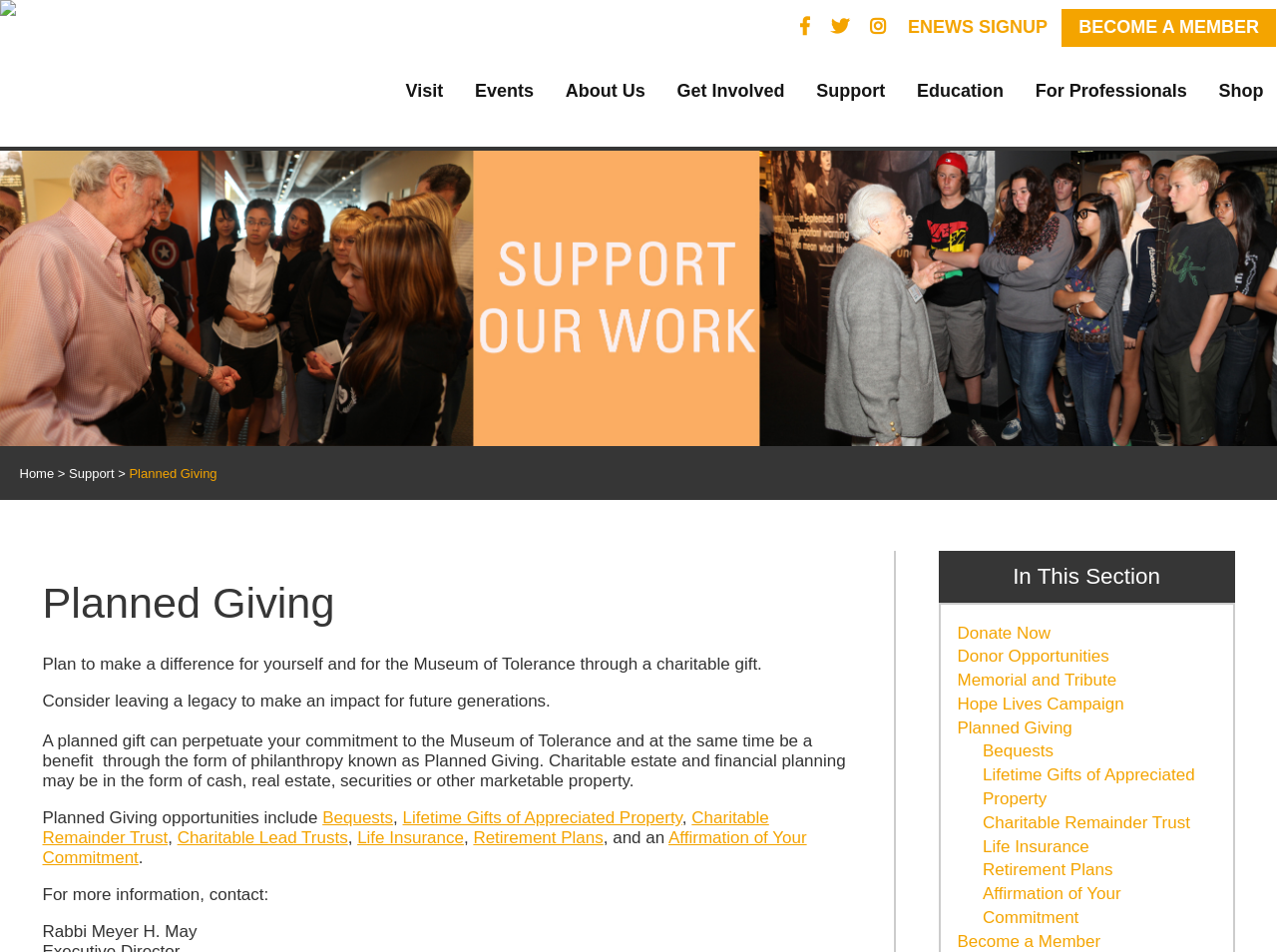Please provide the bounding box coordinates for the element that needs to be clicked to perform the instruction: "Learn more about 'Planned Giving'". The coordinates must consist of four float numbers between 0 and 1, formatted as [left, top, right, bottom].

[0.101, 0.489, 0.17, 0.505]